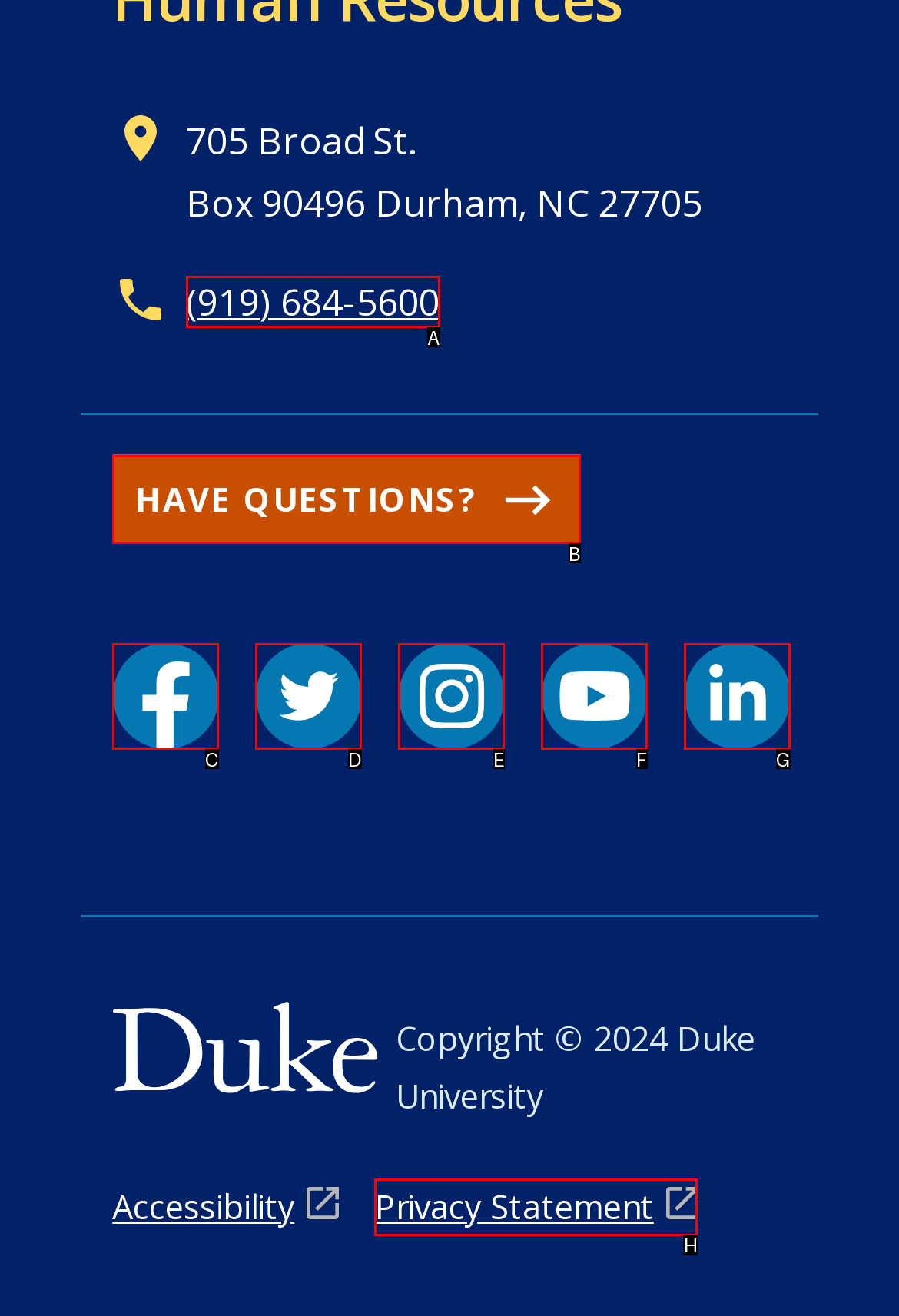To complete the instruction: Call the phone number, which HTML element should be clicked?
Respond with the option's letter from the provided choices.

A